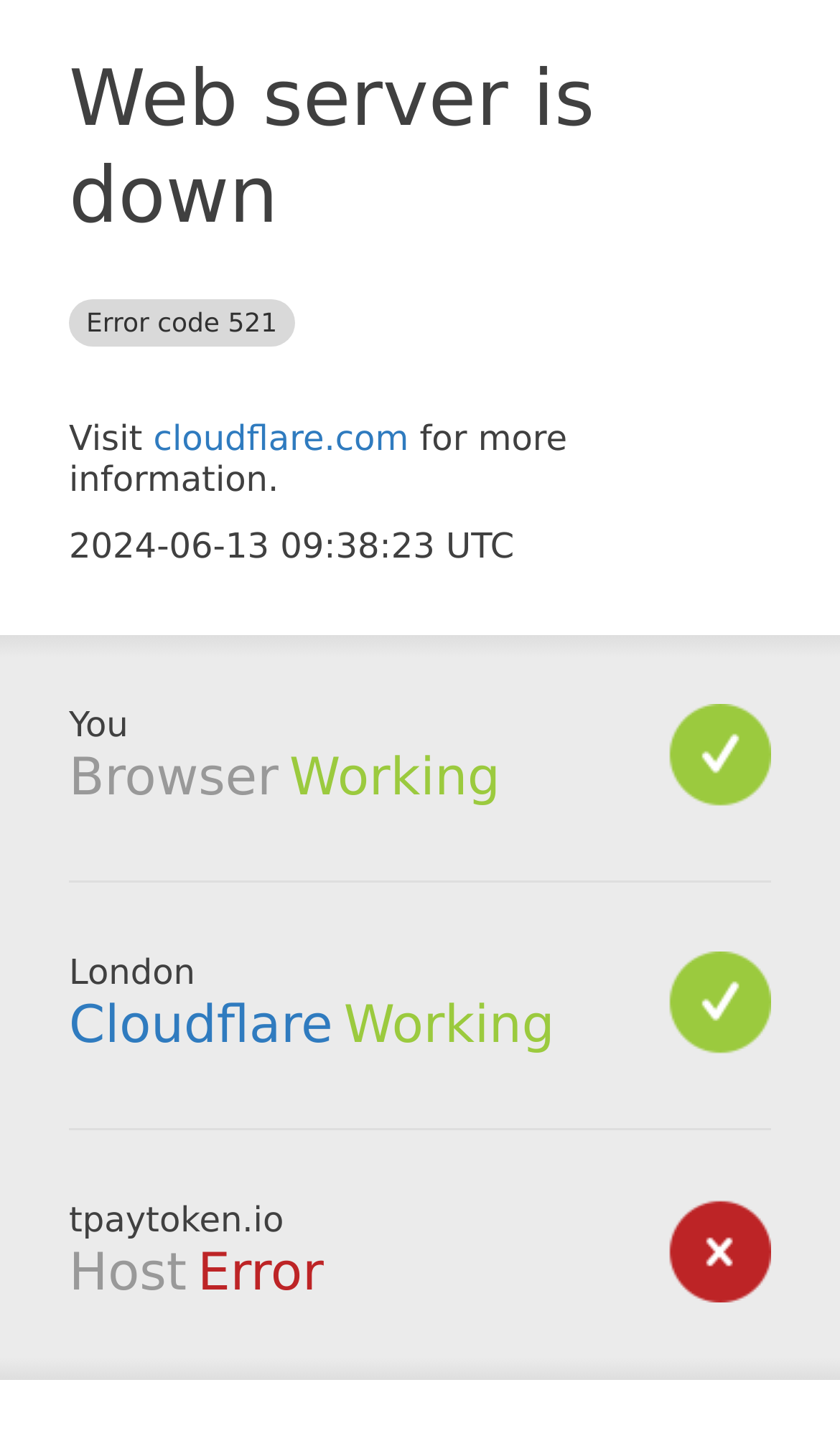Give a concise answer using only one word or phrase for this question:
What is the status of Cloudflare?

Working